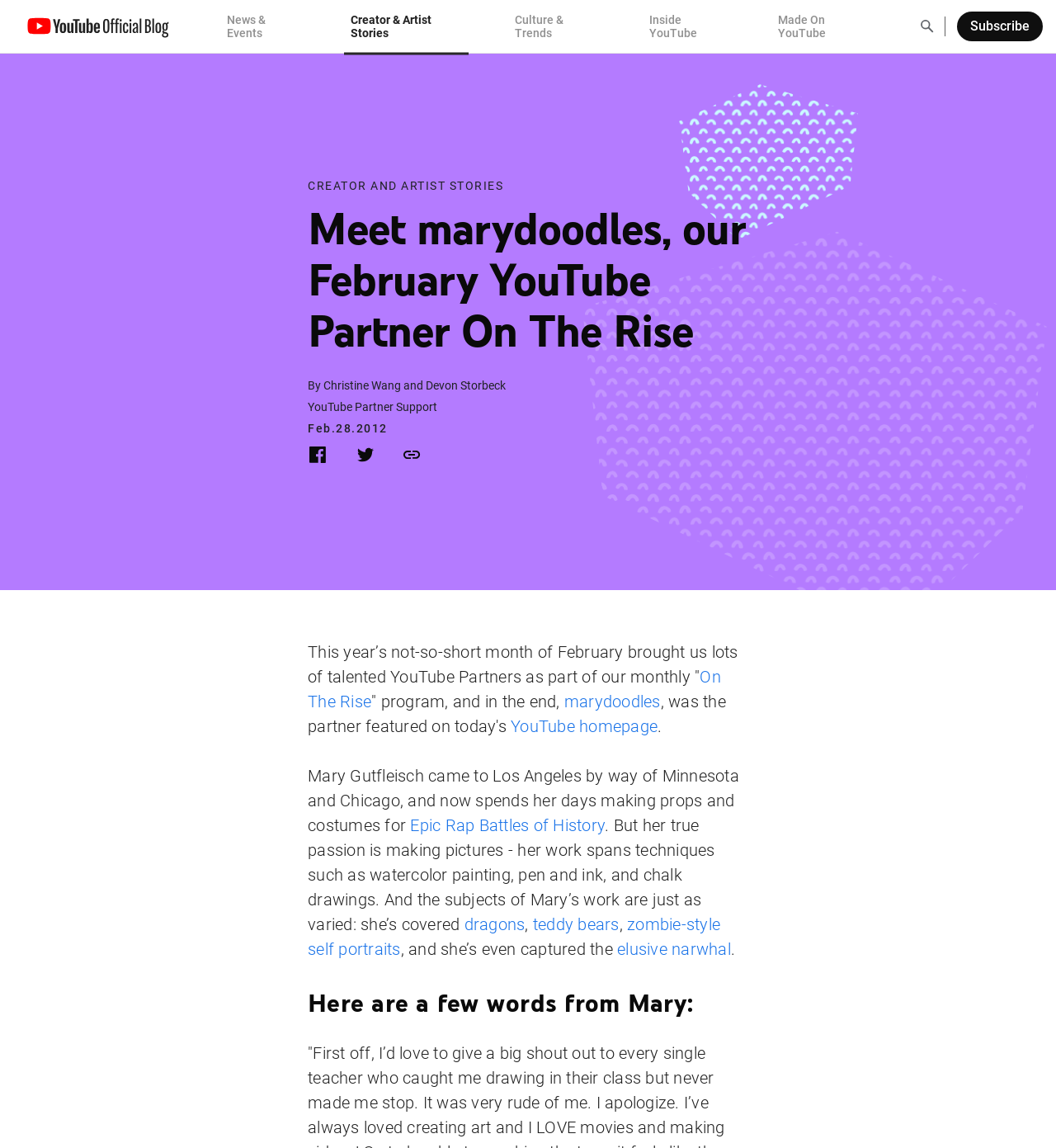What is Mary's true passion?
Use the image to answer the question with a single word or phrase.

making pictures